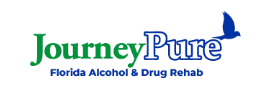Look at the image and give a detailed response to the following question: What is the focus of the facility?

The text 'Florida Alcohol & Drug Rehab' below the name 'JourneyPure' indicates that the facility's focus is on providing comprehensive addiction treatment services.